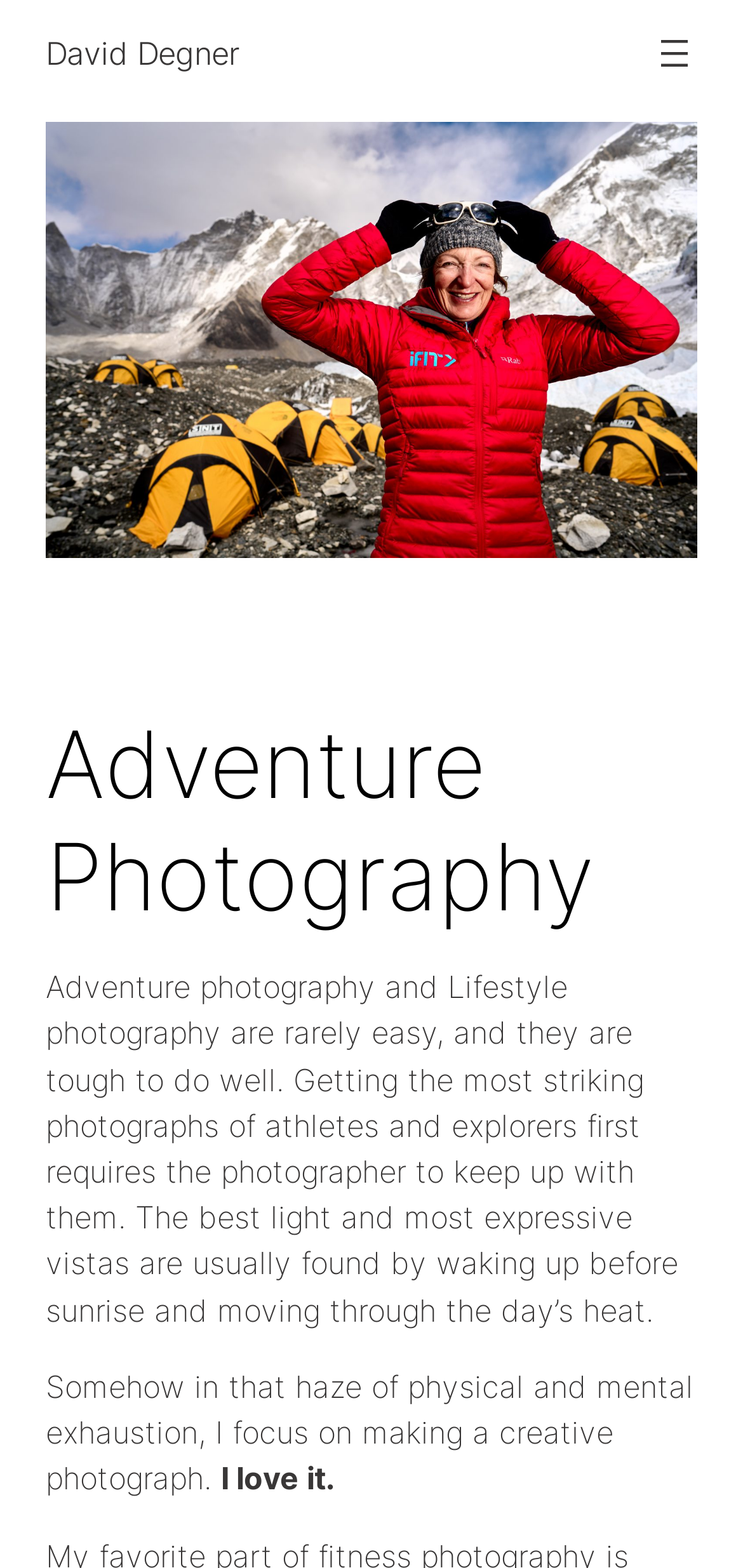Could you please study the image and provide a detailed answer to the question:
What type of photography is featured on this page?

The page features a figure element with an image and a link with the text 'Adventure Photography'. This suggests that the page is showcasing adventure photography.